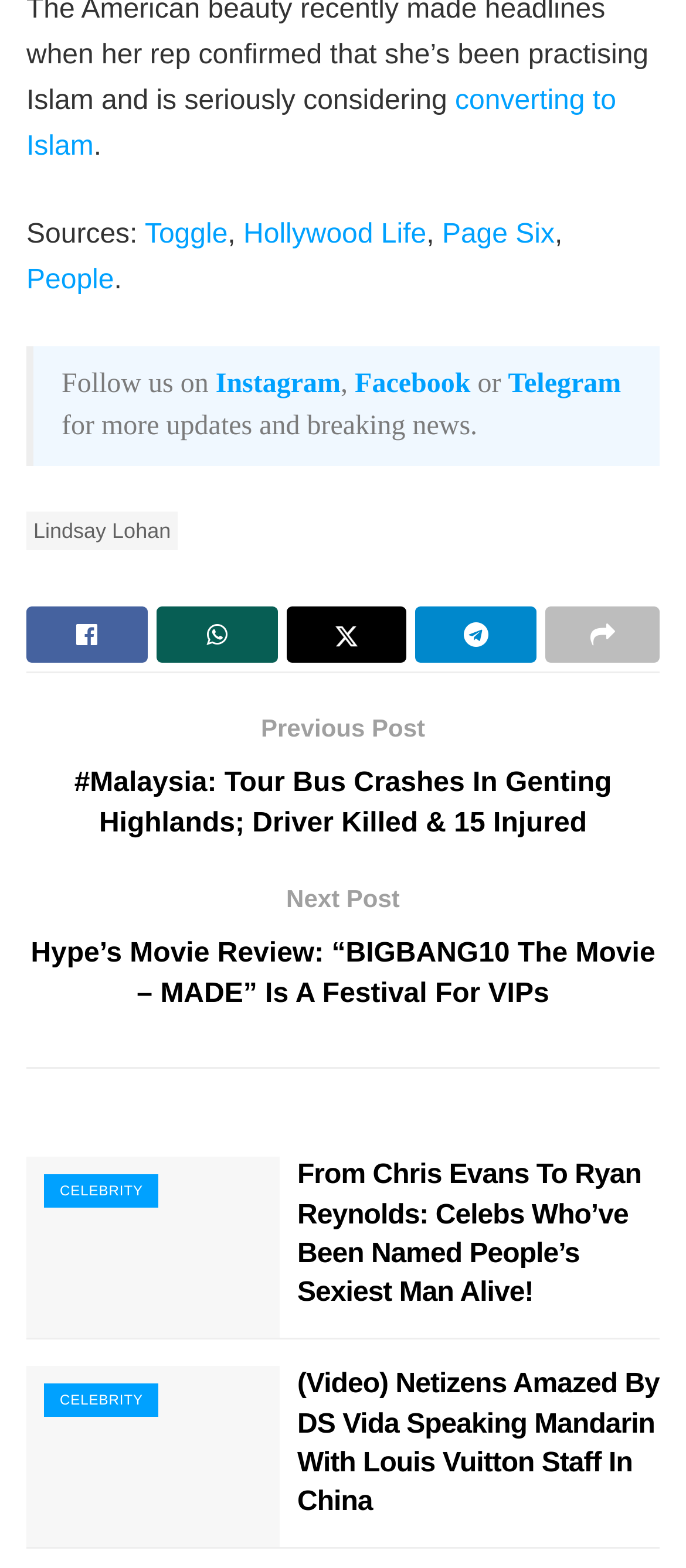Locate the bounding box coordinates of the item that should be clicked to fulfill the instruction: "Read the article about Chris Evans and Ryan Reynolds".

[0.433, 0.74, 0.935, 0.834]